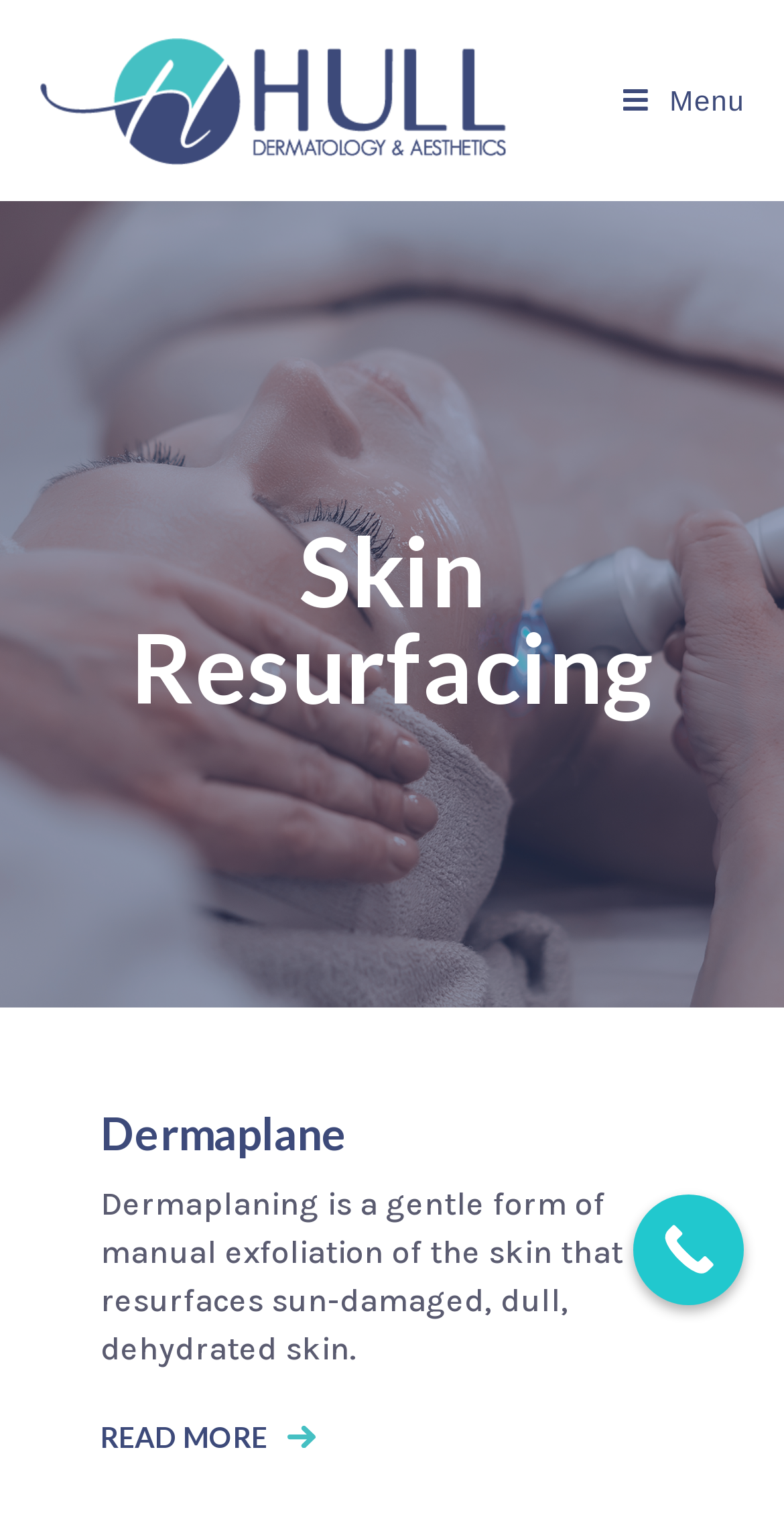Extract the bounding box coordinates of the UI element described by: ".cls-1{fill:#45c0c3;} Read More". The coordinates should include four float numbers ranging from 0 to 1, e.g., [left, top, right, bottom].

[0.128, 0.933, 0.403, 0.951]